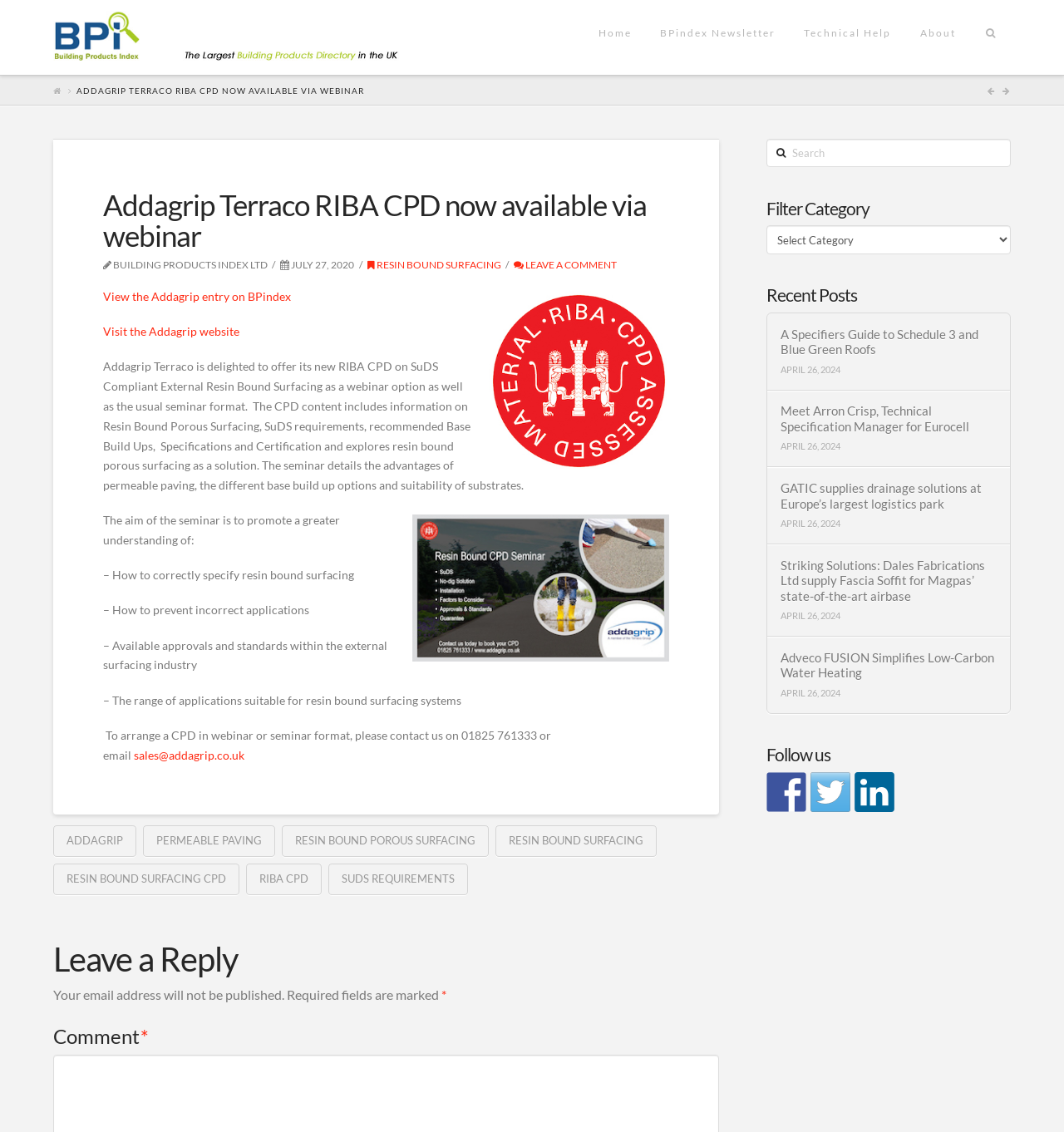Provide the bounding box coordinates in the format (top-left x, top-left y, bottom-right x, bottom-right y). All values are floating point numbers between 0 and 1. Determine the bounding box coordinate of the UI element described as: parent_node: Home title="Back to Top"

[0.965, 0.962, 0.992, 0.988]